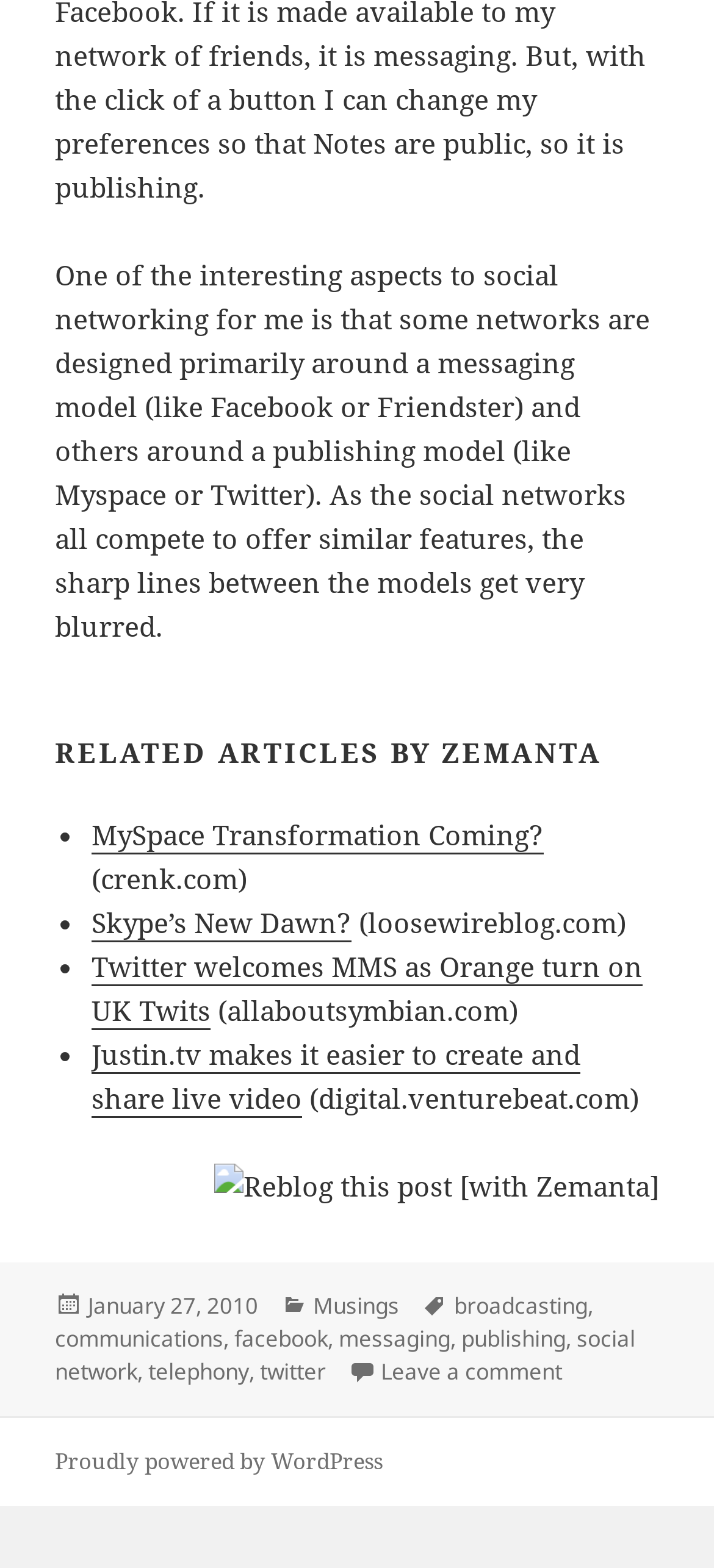Please indicate the bounding box coordinates of the element's region to be clicked to achieve the instruction: "Click on 'Skype’s New Dawn?'". Provide the coordinates as four float numbers between 0 and 1, i.e., [left, top, right, bottom].

[0.128, 0.576, 0.492, 0.601]